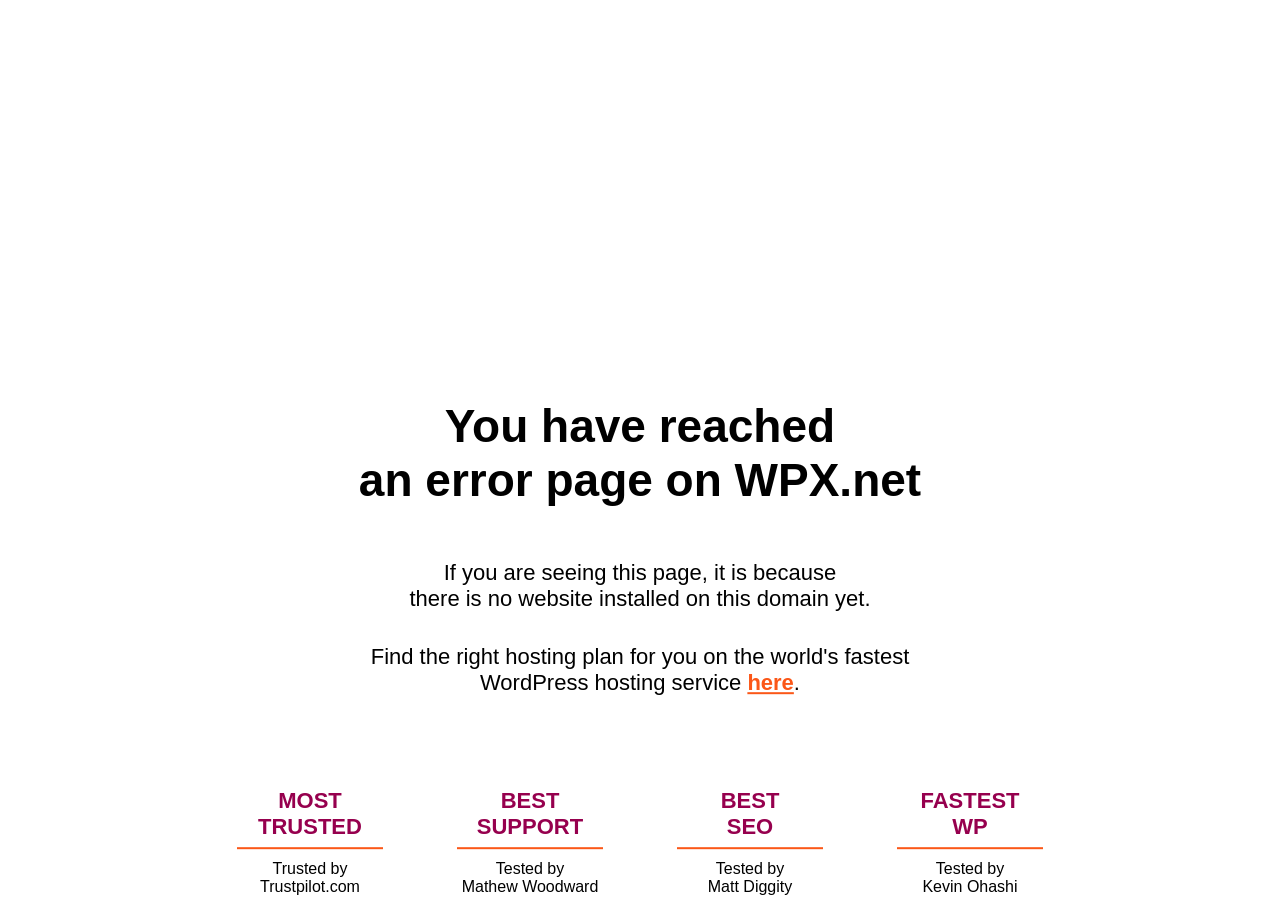Please answer the following query using a single word or phrase: 
Who tested the FASTEST WP?

Kevin Ohashi